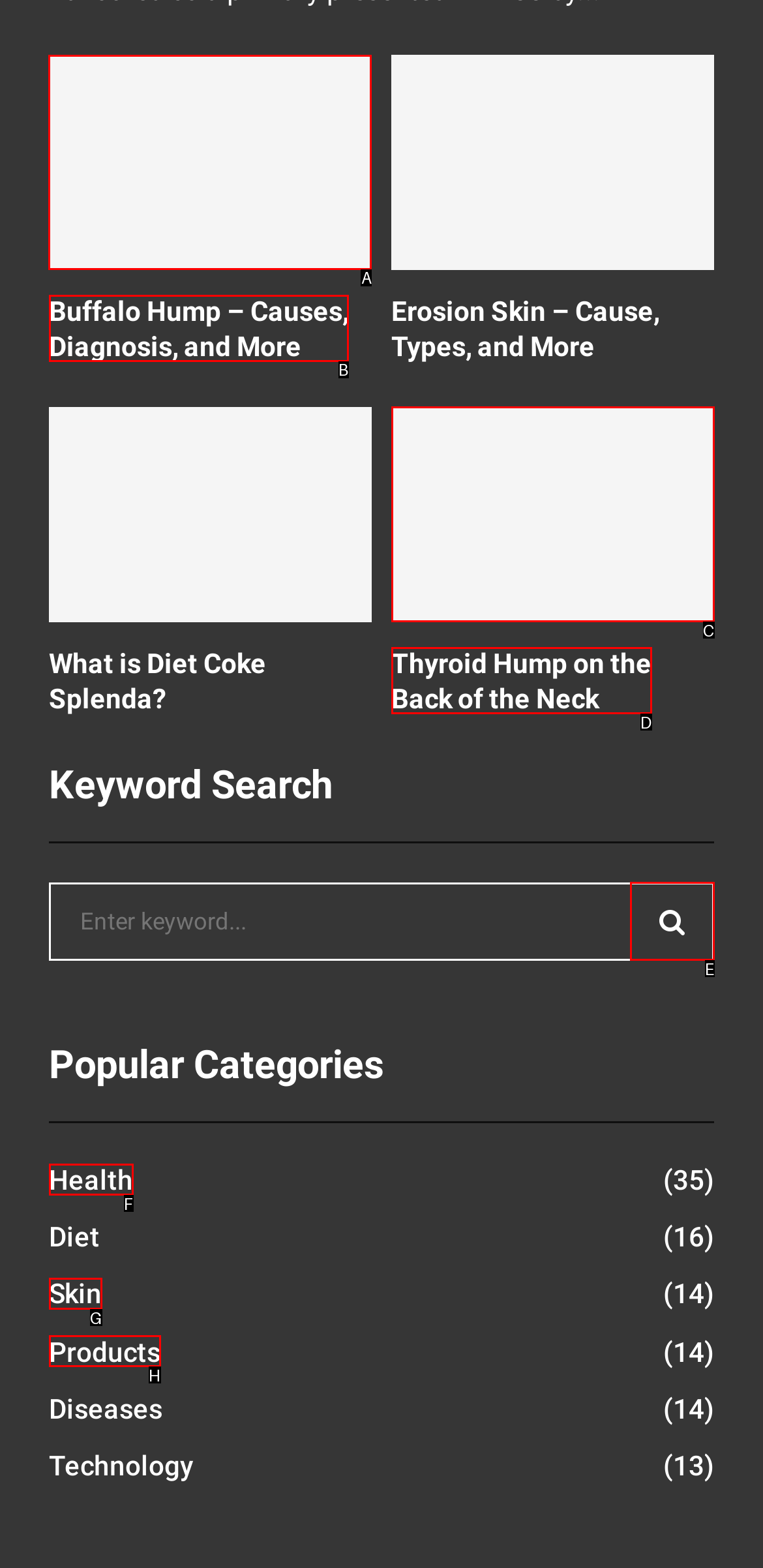Determine which UI element I need to click to achieve the following task: Click on the 'Buffalo Hump – Causes, Diagnosis, and More' link Provide your answer as the letter of the selected option.

A